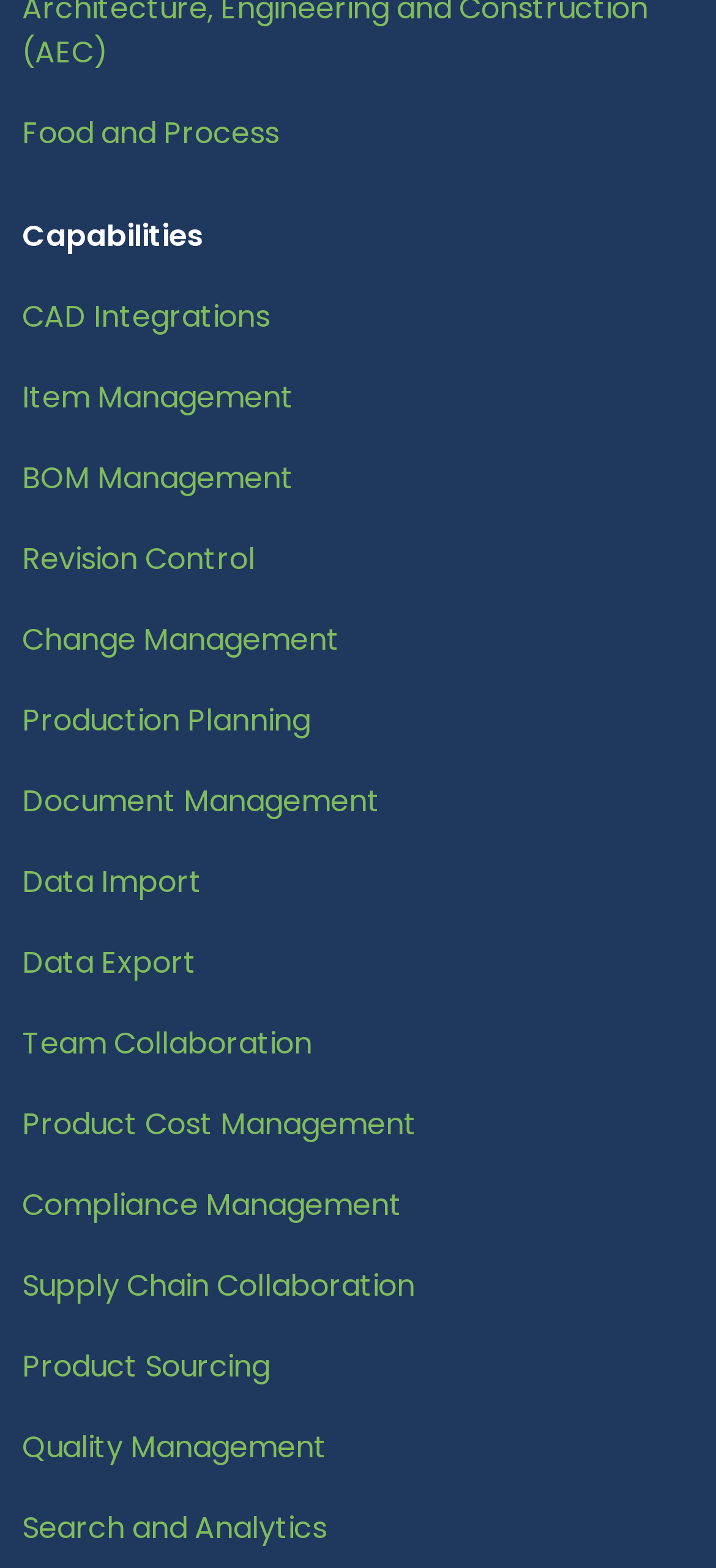Please pinpoint the bounding box coordinates for the region I should click to adhere to this instruction: "Learn about Item Management".

[0.031, 0.24, 0.41, 0.267]